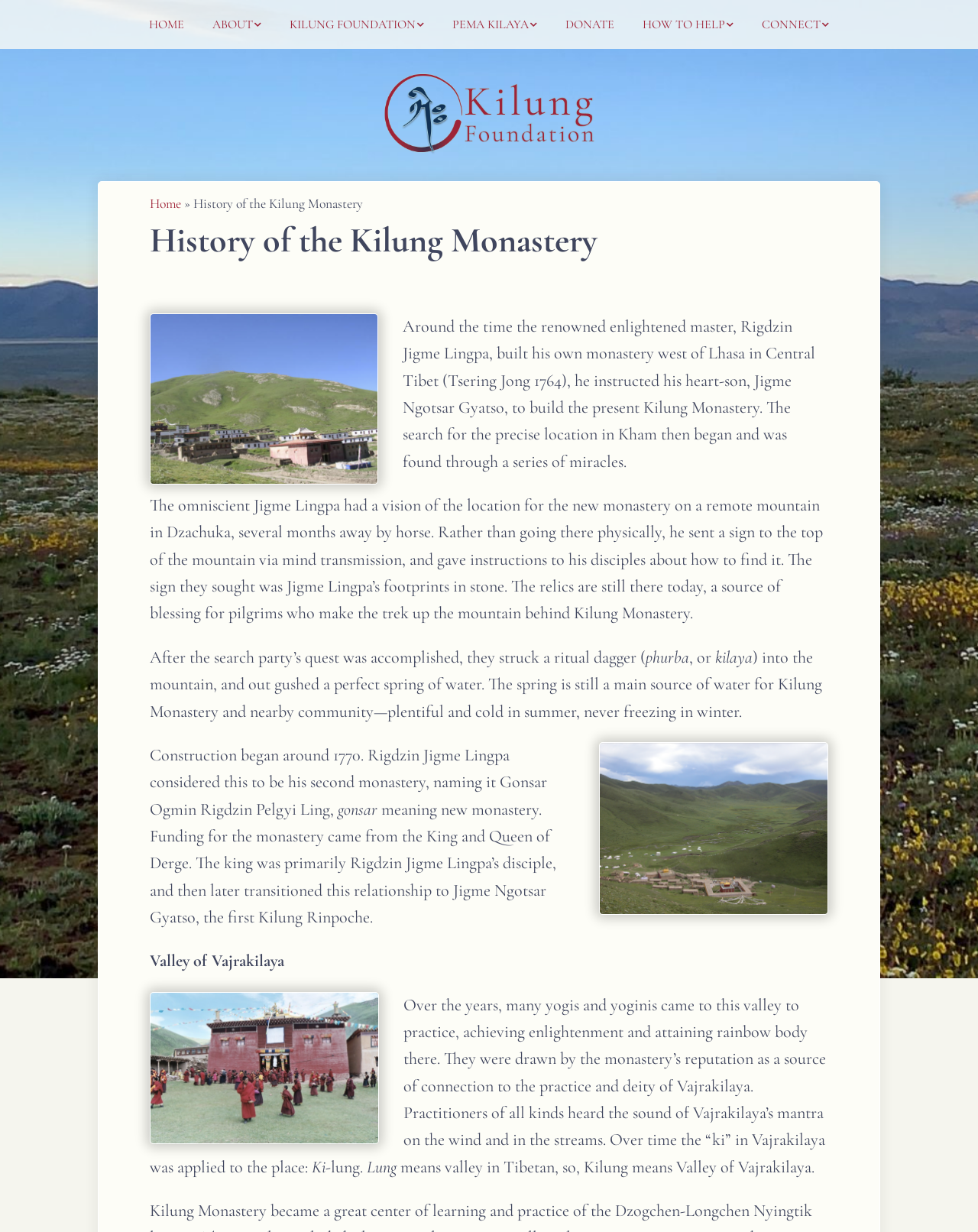Who funded the construction of the monastery?
Use the screenshot to answer the question with a single word or phrase.

The King and Queen of Derge